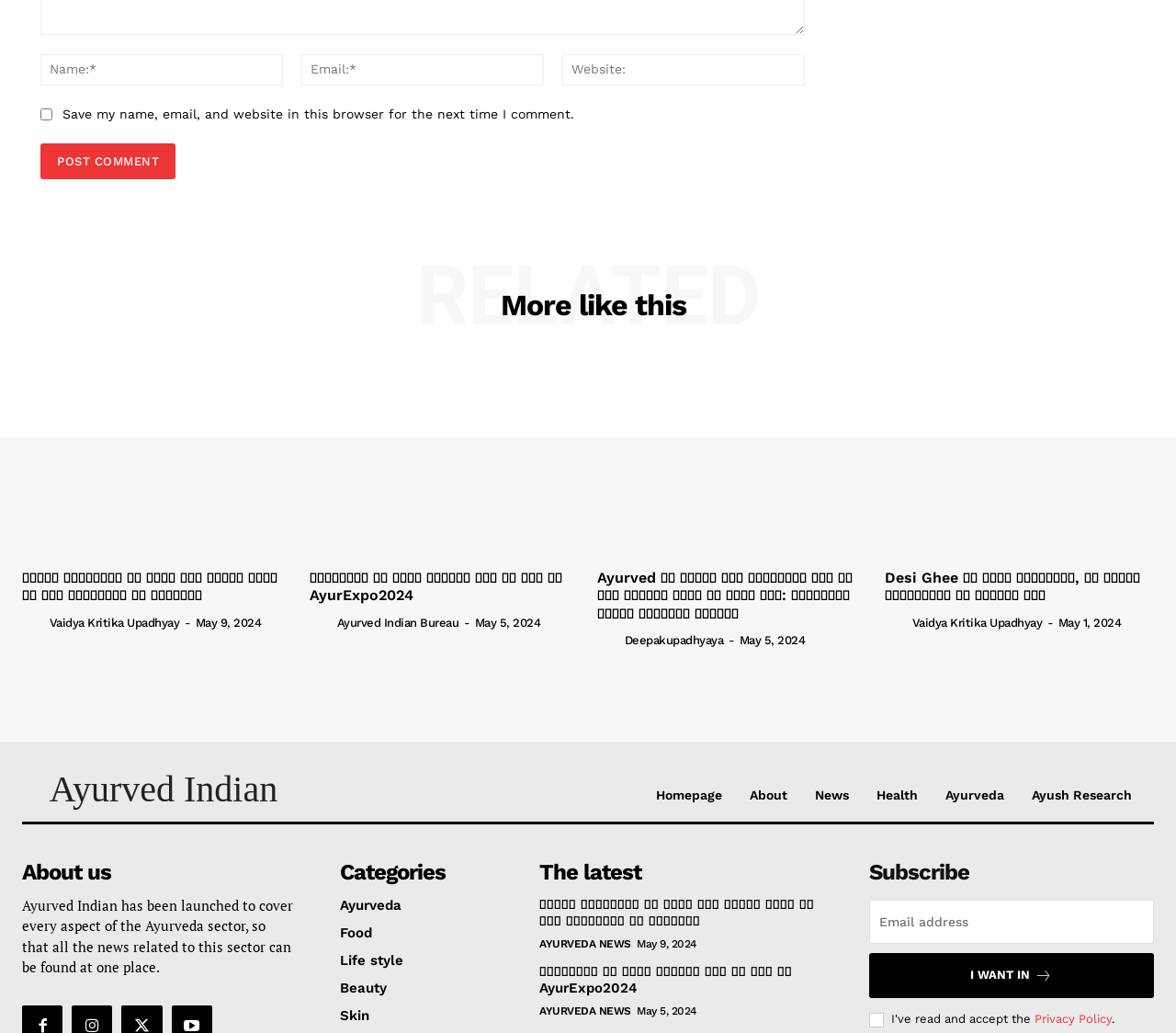How many links are there in the 'More like this RELATED' section?
Please give a detailed answer to the question using the information shown in the image.

I counted the number of links in the 'More like this RELATED' section and found five links to different articles.